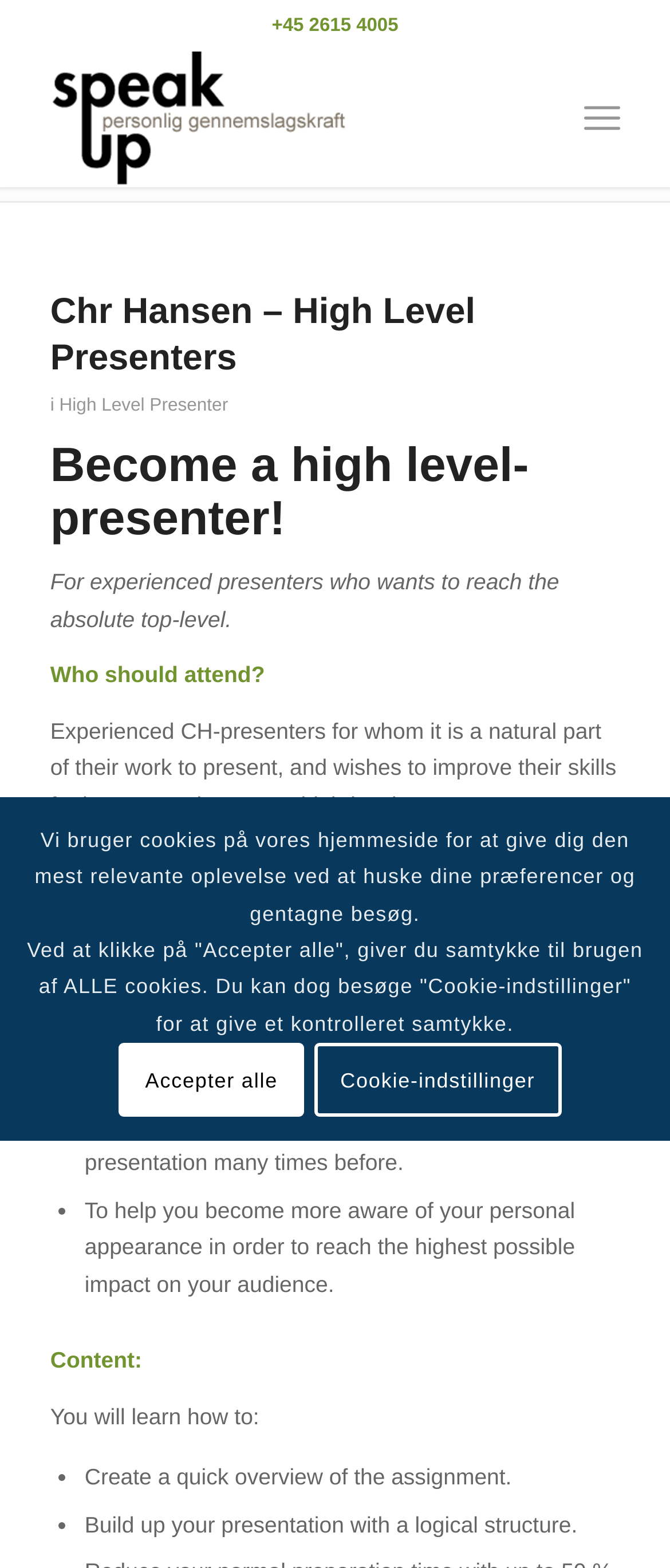Create an elaborate caption for the webpage.

The webpage is titled "High Level Presenter Arkiv - SpeakUp" and appears to be a presentation skills training program. At the top of the page, there is a phone number "+45 2615 4005" displayed prominently. Below the phone number, there is a layout table that spans most of the page's width, containing a SpeakUp logo on the left and a menu item "Menu" on the right.

The main content of the page is divided into sections, starting with a heading "Archive for category: High Level Presenter" followed by a link with the same text. Below this, there is a header section with three subheadings: "Chr Hansen – High Level Presenters", "Become a high level-presenter!", and a brief description of the program.

The program's details are presented in a structured format, with headings "Who should attend?", "Purpose:", and "Content:". Under each heading, there are bullet points listing the benefits and topics covered in the program, such as improving presentation skills, increasing confidence, and learning how to create a logical structure for presentations.

At the bottom of the page, there is a notice about the use of cookies on the website, with options to "Accepter alle" (accept all cookies) or visit "Cookie-indstillinger" (cookie settings) to customize cookie preferences.